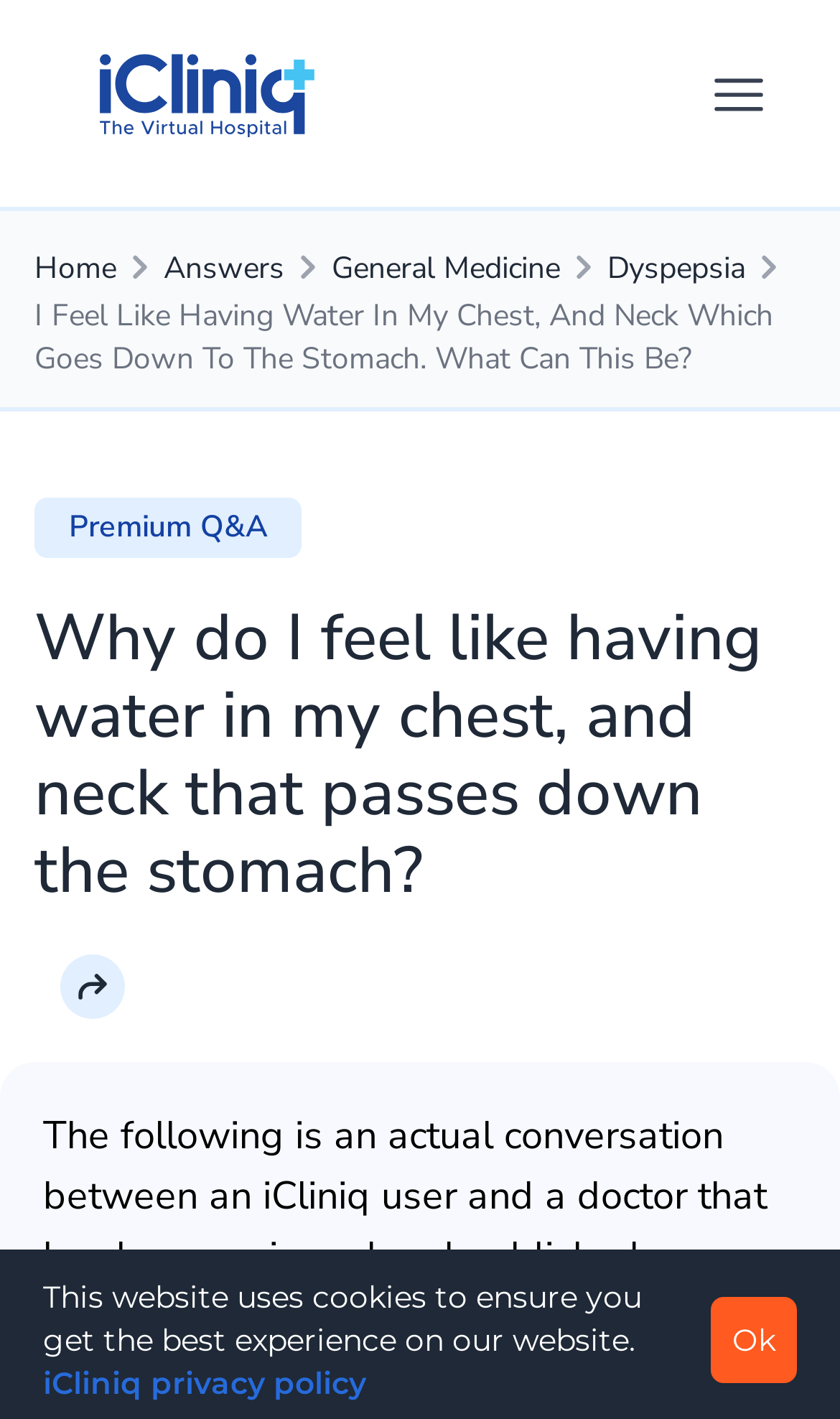Given the description iCliniq privacy policy, predict the bounding box coordinates of the UI element. Ensure the coordinates are in the format (top-left x, top-left y, bottom-right x, bottom-right y) and all values are between 0 and 1.

[0.051, 0.961, 0.436, 0.988]